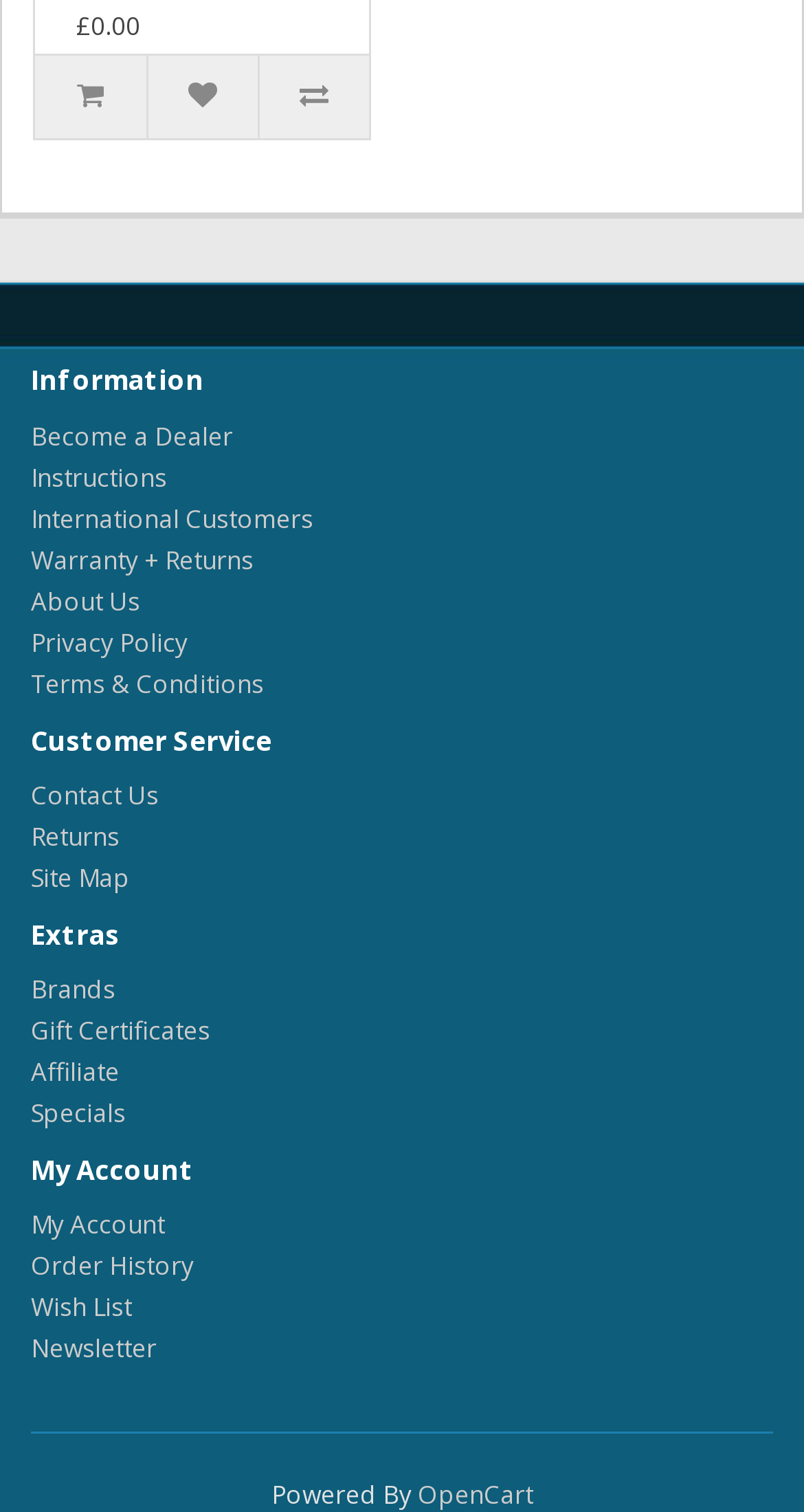Please give a succinct answer to the question in one word or phrase:
How many main categories are there?

5